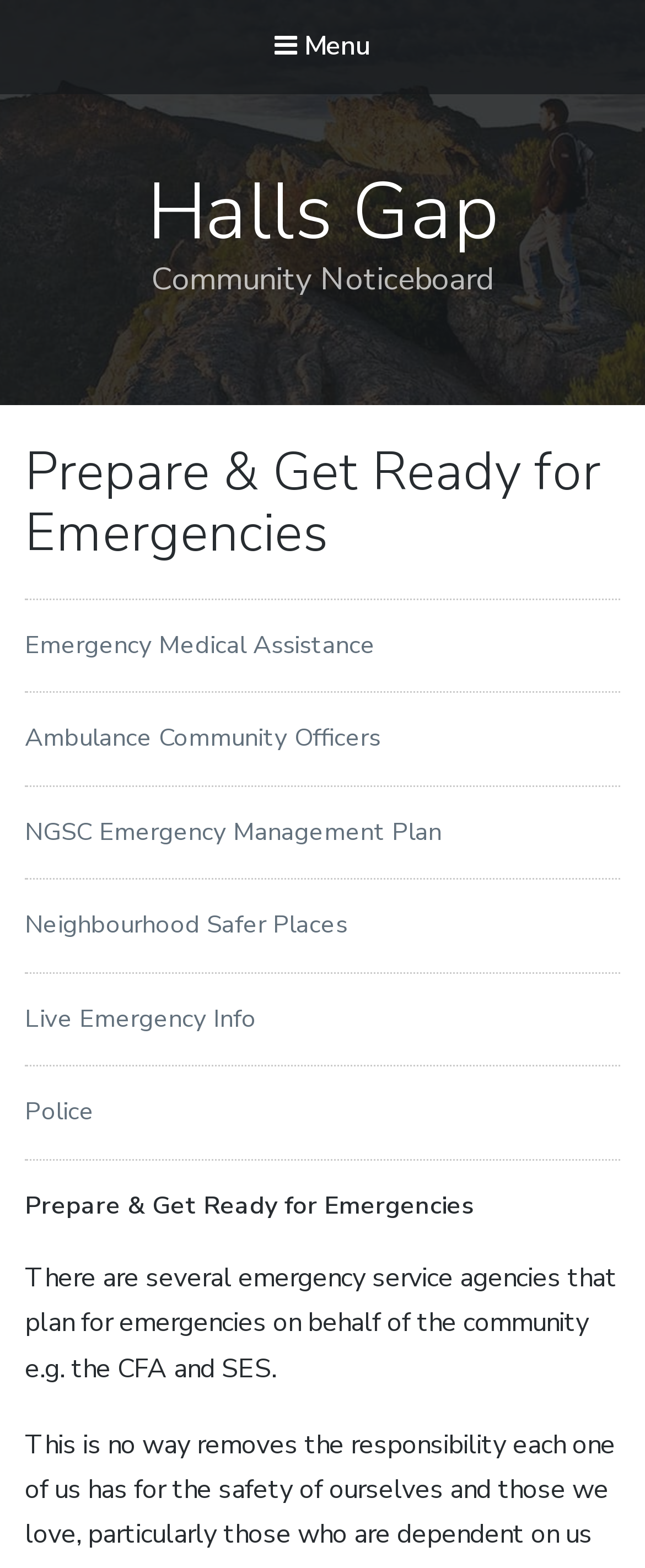Using the given element description, provide the bounding box coordinates (top-left x, top-left y, bottom-right x, bottom-right y) for the corresponding UI element in the screenshot: NGSC Emergency Management Plan

[0.038, 0.52, 0.685, 0.541]